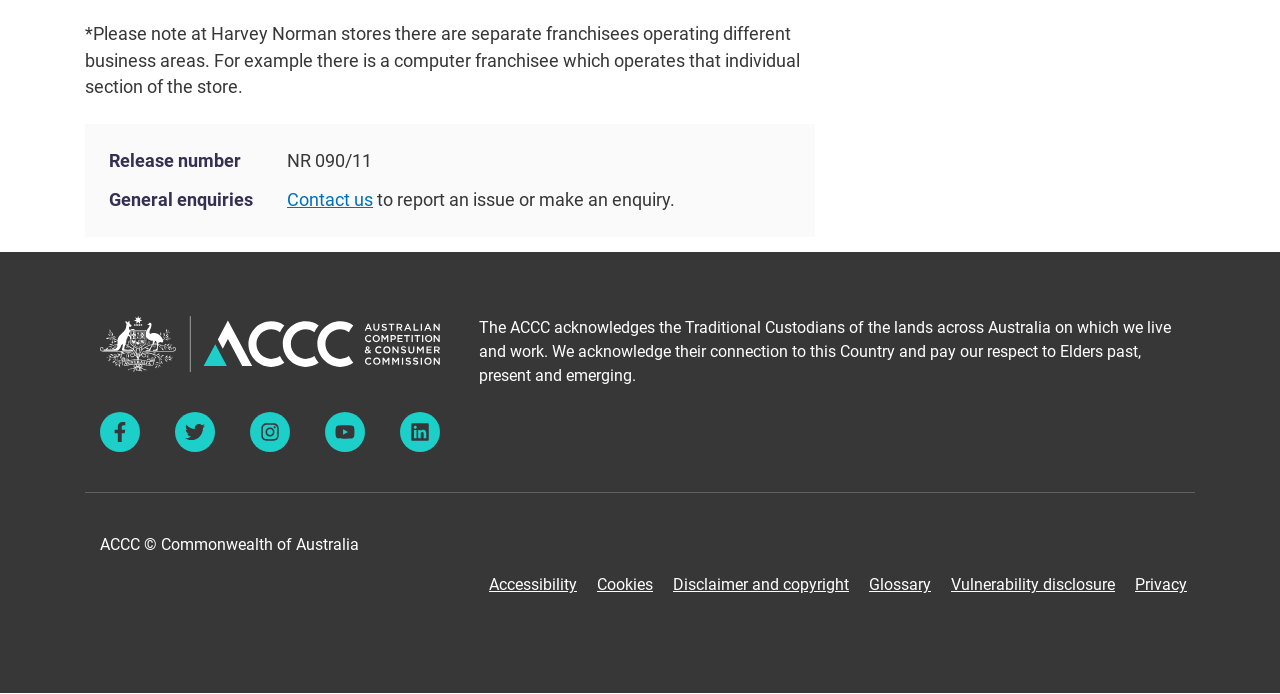Provide the bounding box coordinates of the UI element that matches the description: "Disclaimer and copyright".

[0.52, 0.826, 0.67, 0.861]